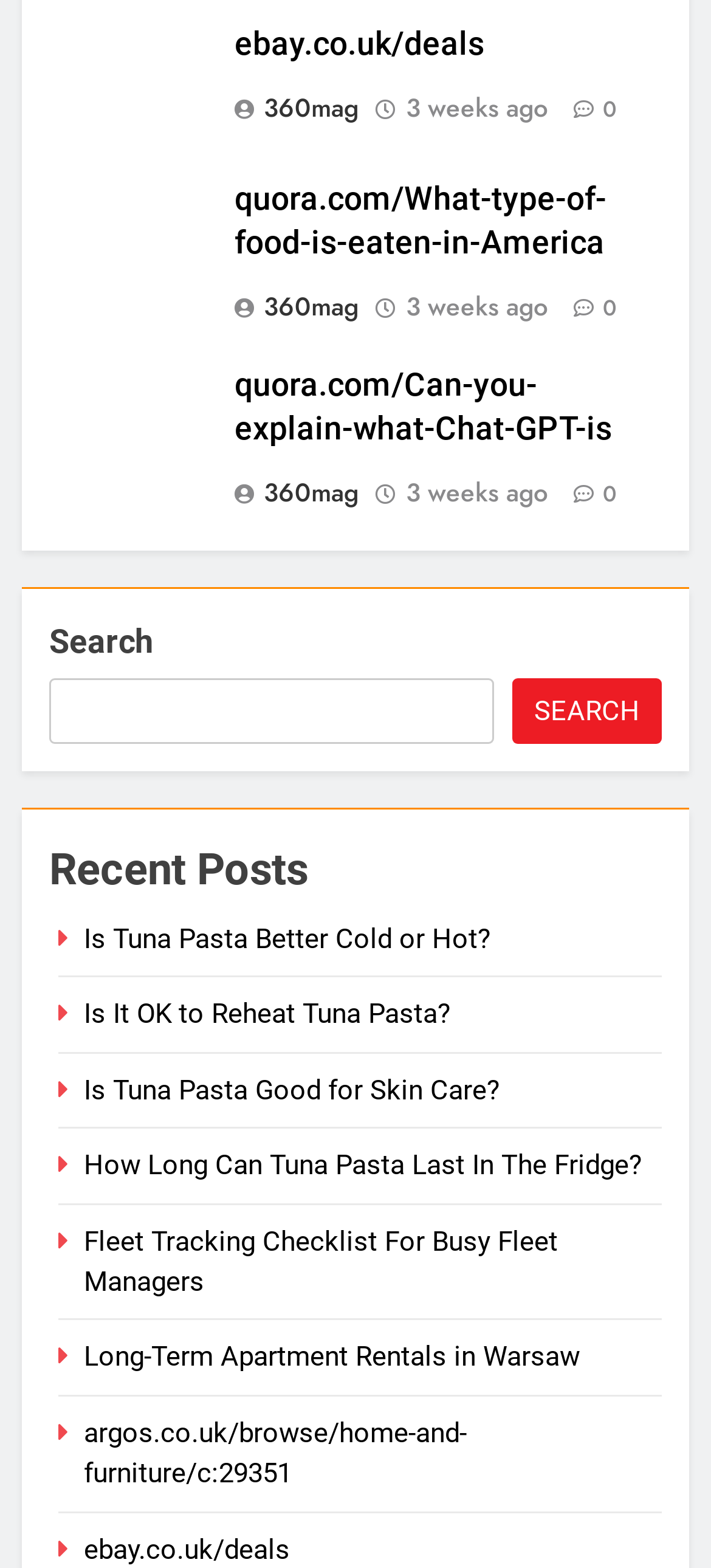Determine the bounding box coordinates of the clickable region to carry out the instruction: "view post about Post-Birth Adoption Support".

None